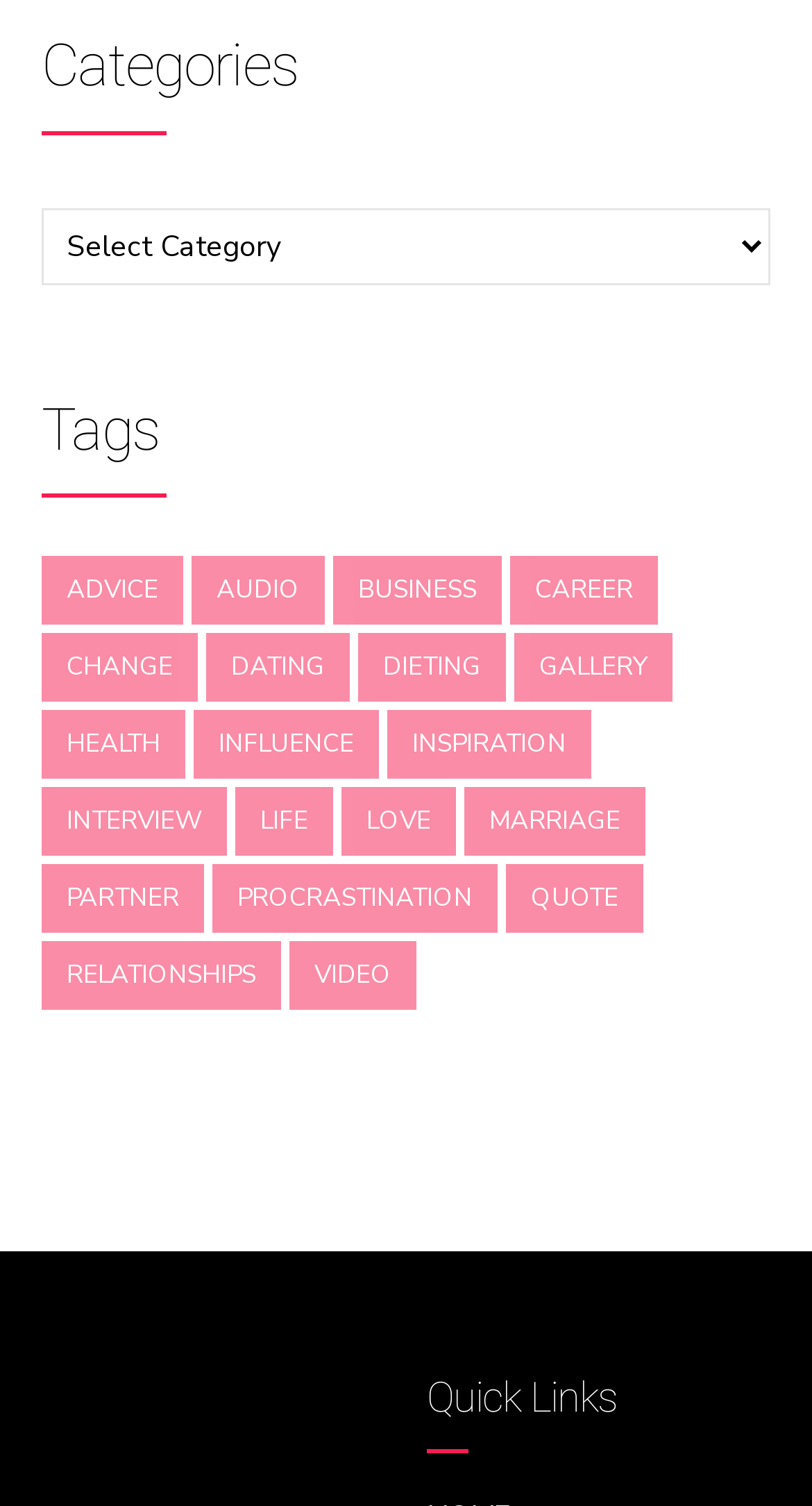How many items are in the 'Business' category?
Answer the question with a single word or phrase derived from the image.

4